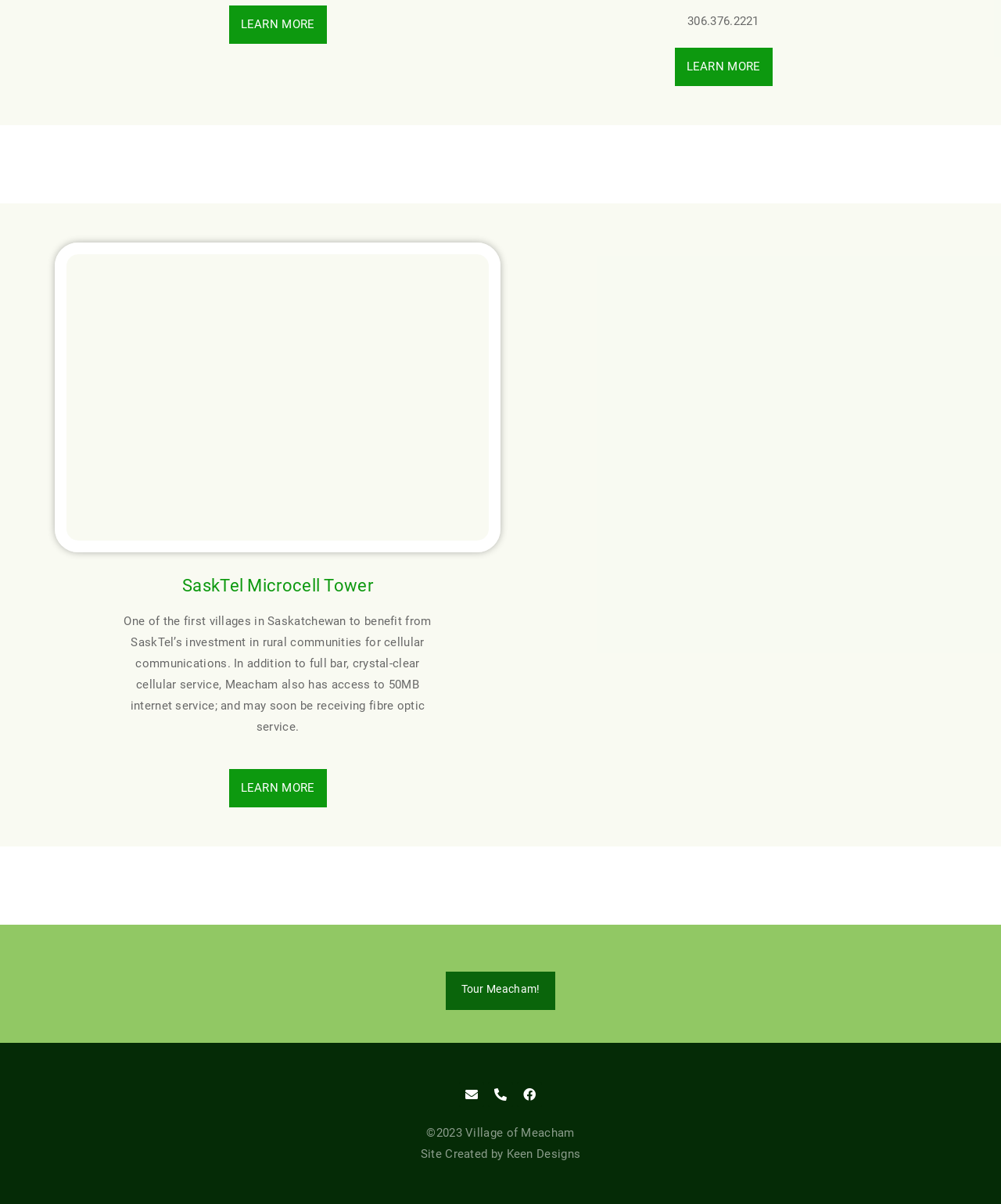Who designed the website?
Answer the question with detailed information derived from the image.

I found the website designer by looking at the link element with the bounding box coordinates [0.305, 0.95, 0.695, 0.967], which contains the text 'Site Created by Keen Designs'.